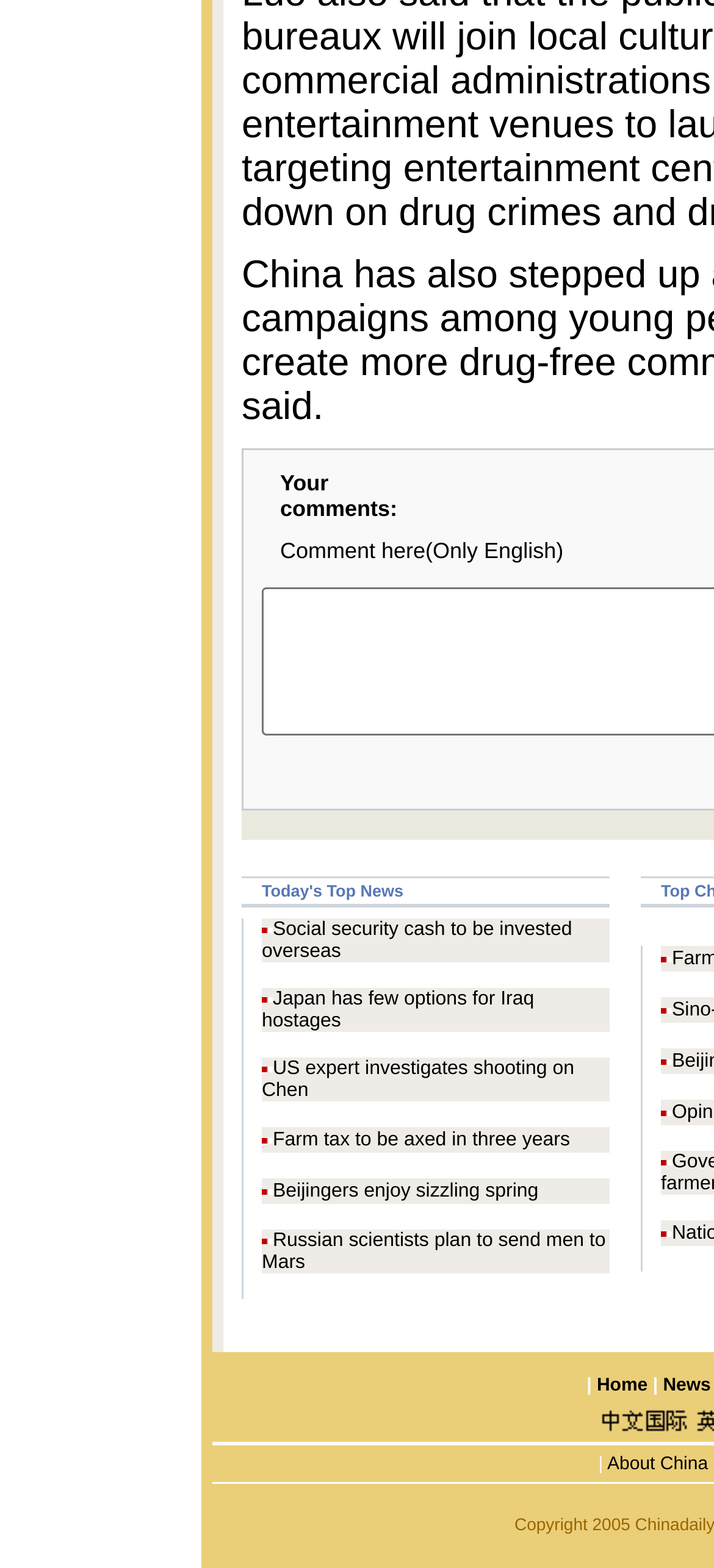Can you show the bounding box coordinates of the region to click on to complete the task described in the instruction: "Click on 'US expert investigates shooting on Chen'"?

[0.367, 0.674, 0.804, 0.702]